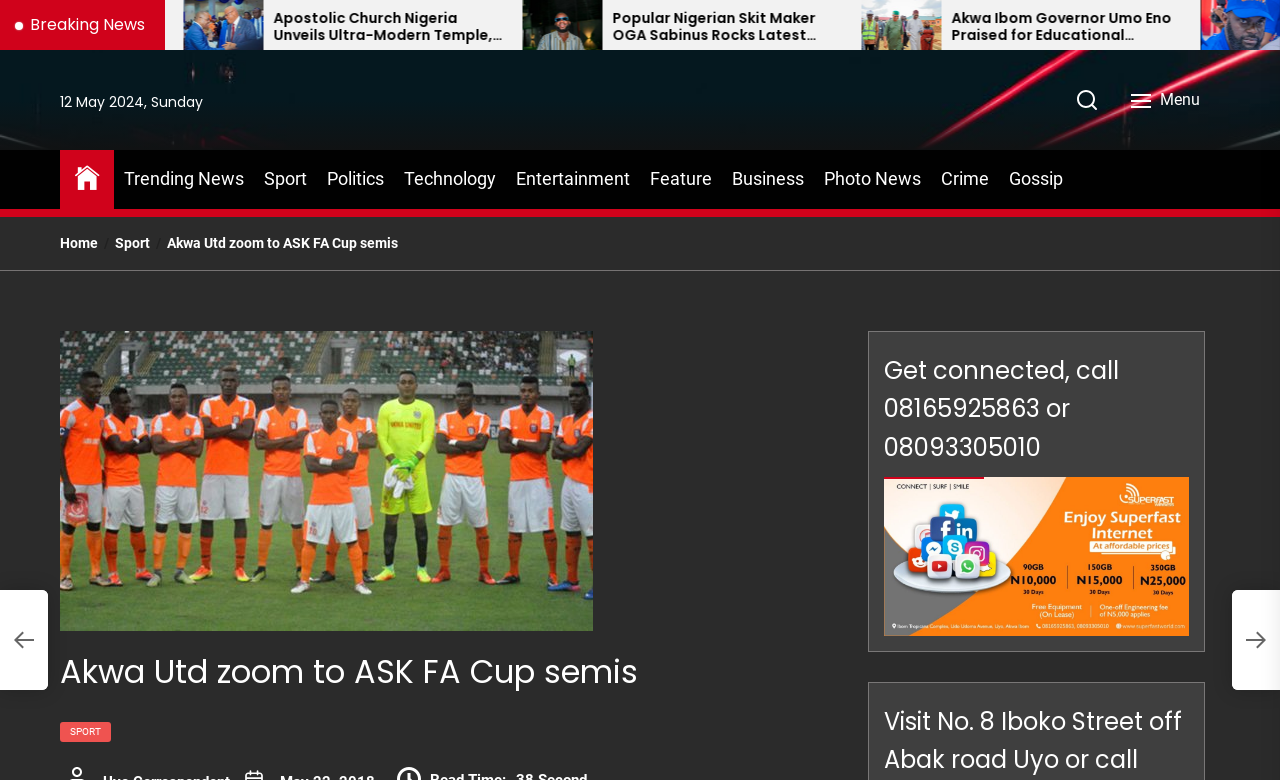Please answer the following question using a single word or phrase: 
How many news articles are displayed on the webpage?

3